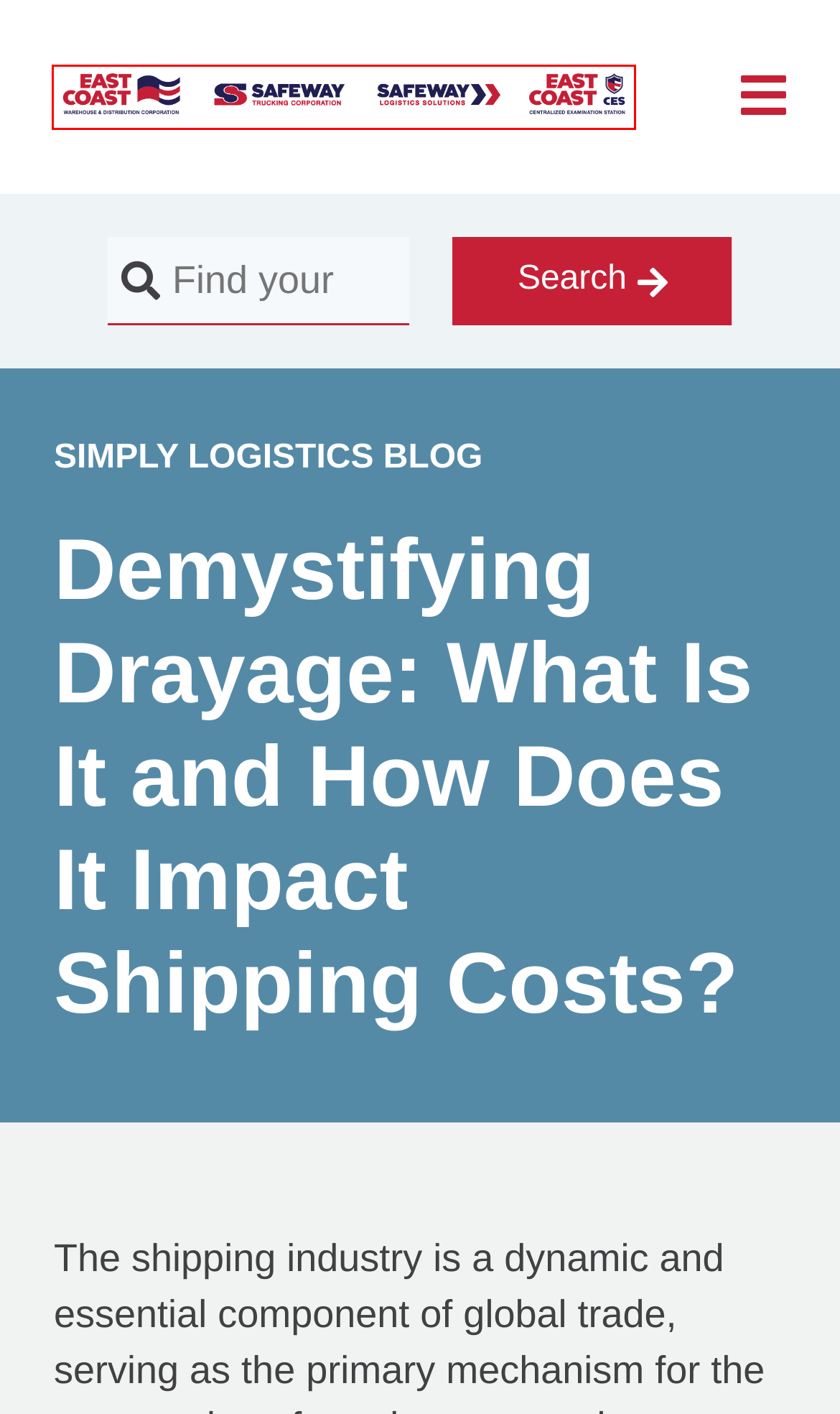You are given a screenshot of a webpage with a red bounding box around an element. Choose the most fitting webpage description for the page that appears after clicking the element within the red bounding box. Here are the candidates:
A. myECW - East Coast Warehouse & Distribution Corp.
B. Connect with ECW - East Coast Warehouse & Distribution Corp.
C. Newsroom Archives - East Coast Warehouse & Distribution Corp.
D. Resources - East Coast Warehouse & Distribution Corp.
E. Work for ECW - East Coast Warehouse & Distribution Corp.
F. Beer + Wine + Spirits - East Coast Warehouse & Distribution Corp.
G. East Coast Warehouse & Distribution | Axomo Store
H. Home - East Coast Warehouse & Distribution Corp.

H